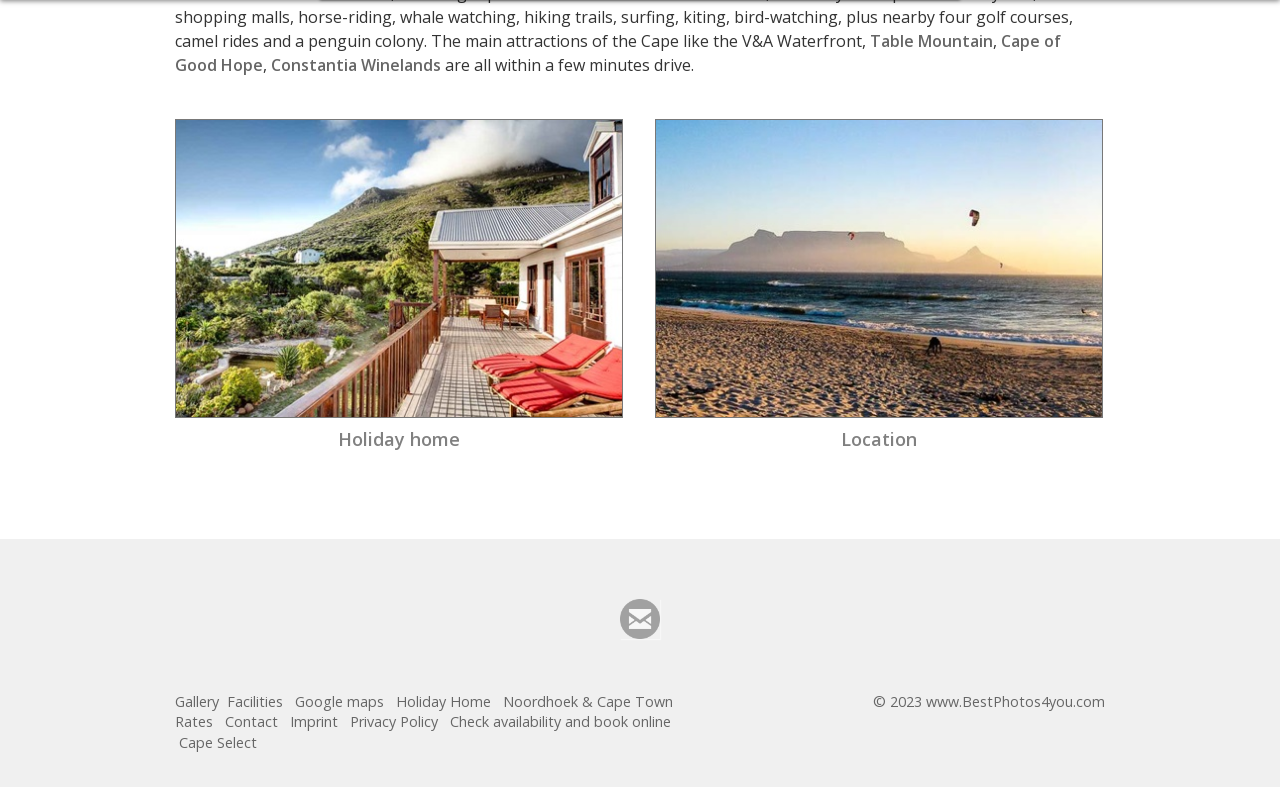Please specify the coordinates of the bounding box for the element that should be clicked to carry out this instruction: "Check Rates". The coordinates must be four float numbers between 0 and 1, formatted as [left, top, right, bottom].

[0.137, 0.905, 0.166, 0.929]